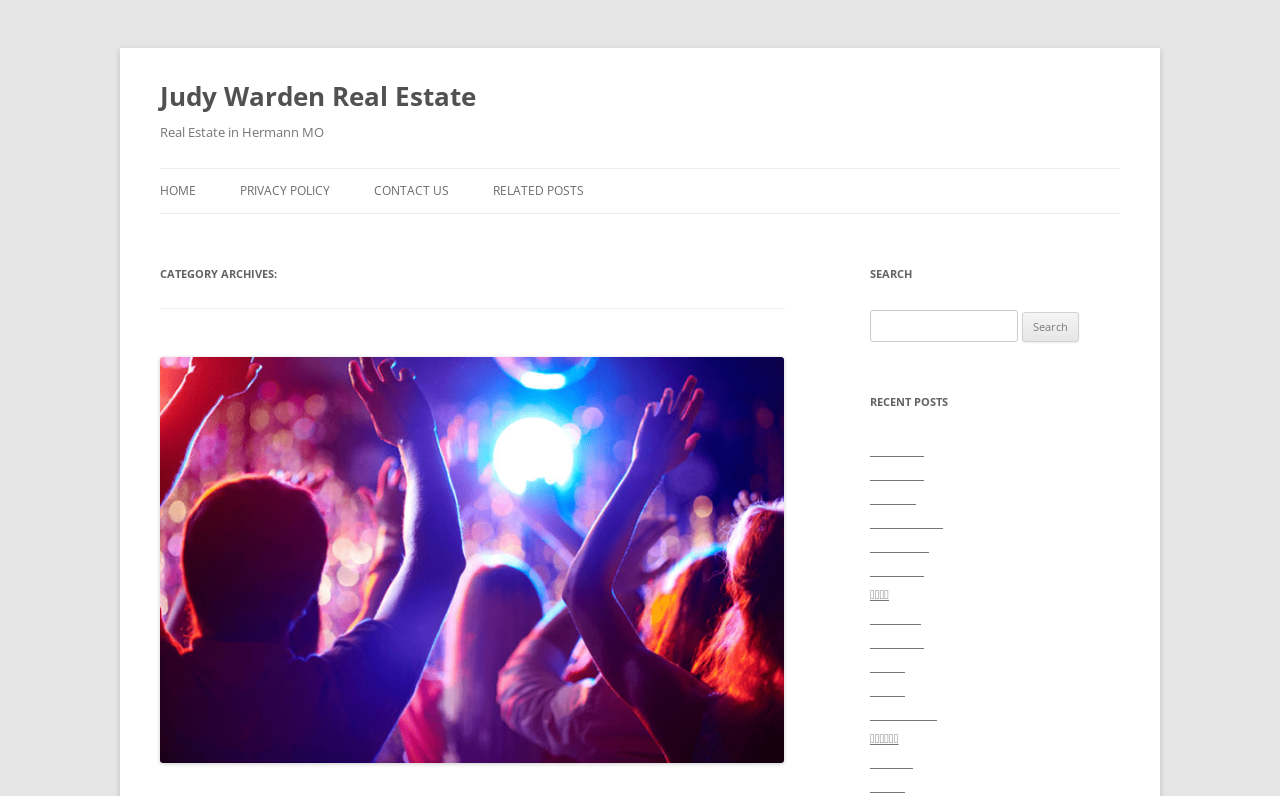Using the format (top-left x, top-left y, bottom-right x, bottom-right y), provide the bounding box coordinates for the described UI element. All values should be floating point numbers between 0 and 1: Search Engine Optimization

None